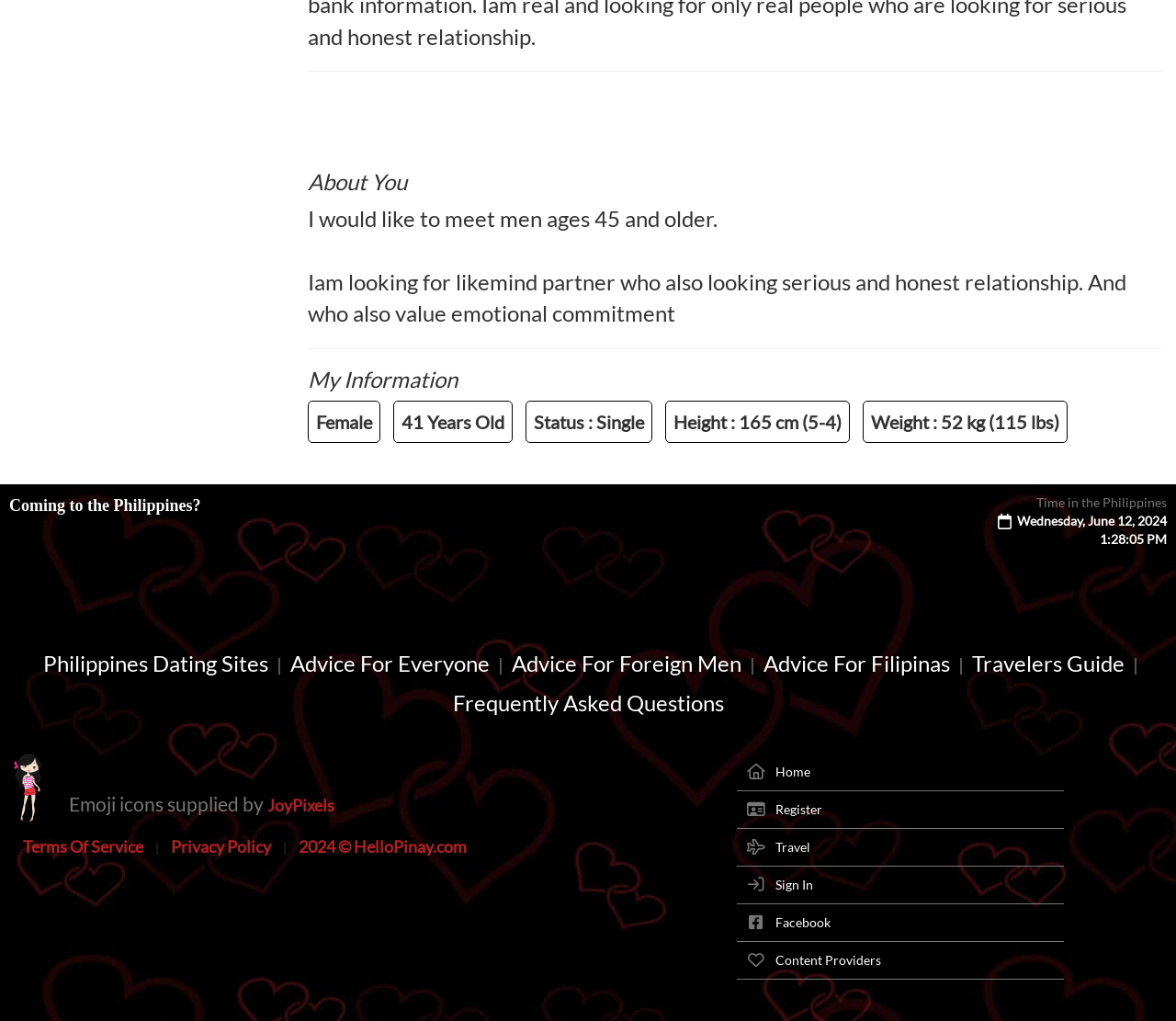Please give a succinct answer to the question in one word or phrase:
What is the user's age?

41